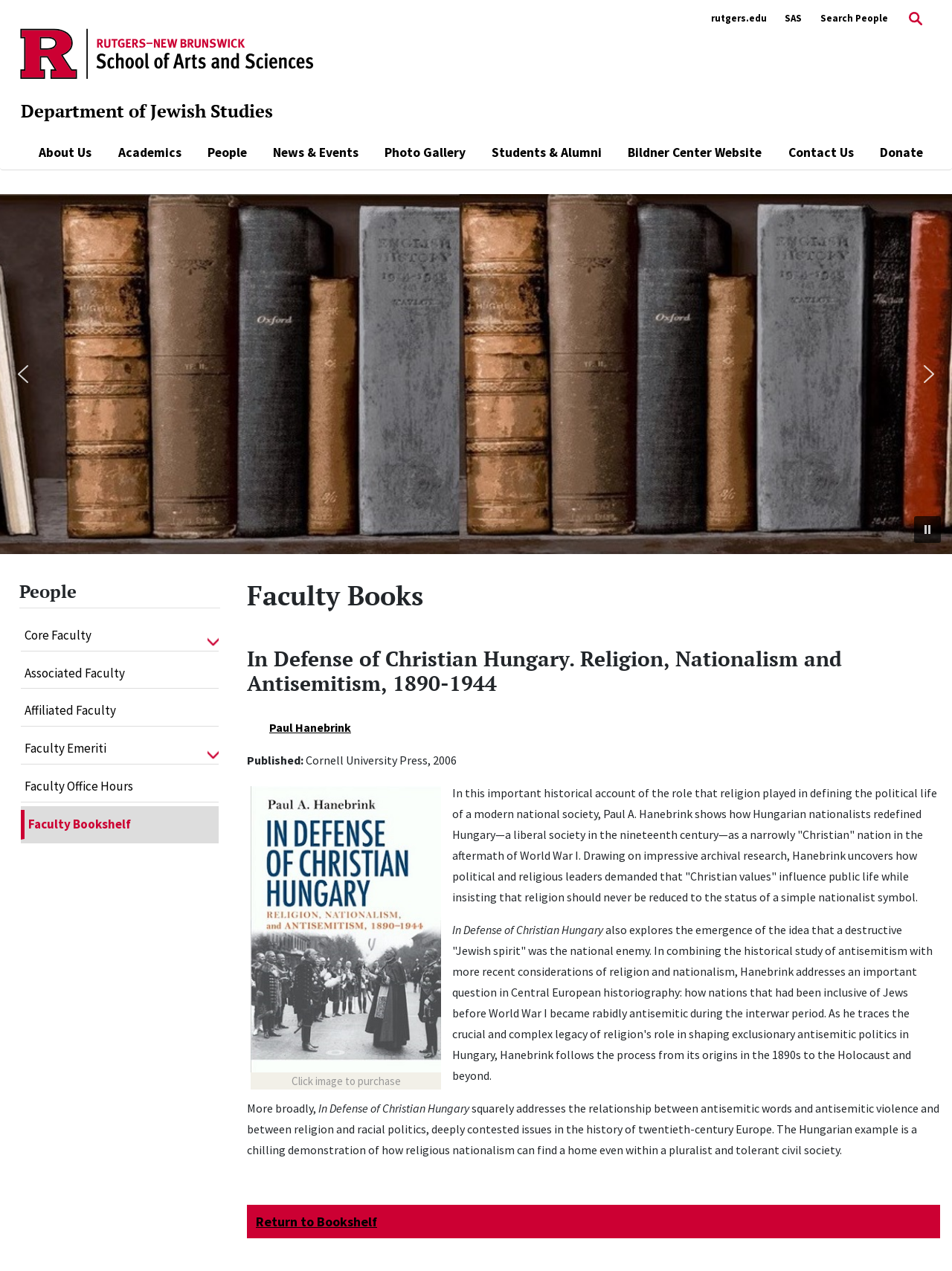Locate the bounding box of the user interface element based on this description: "parent_node: Faculty Emeriti aria-label="ACCORDEONMENUCK_TOGGLER_LABEL"".

[0.218, 0.578, 0.23, 0.601]